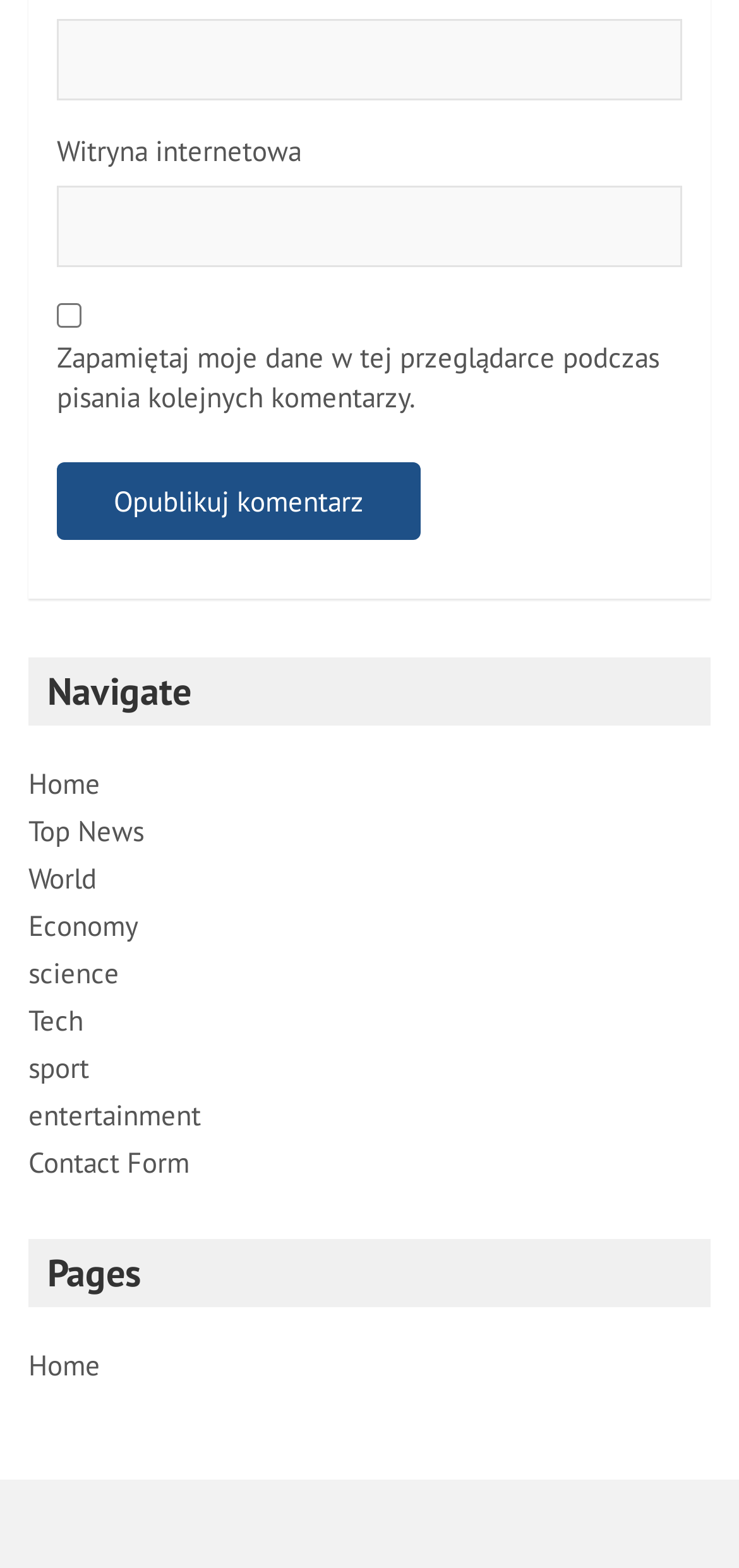How many sections are on the page?
Look at the image and answer the question with a single word or phrase.

2